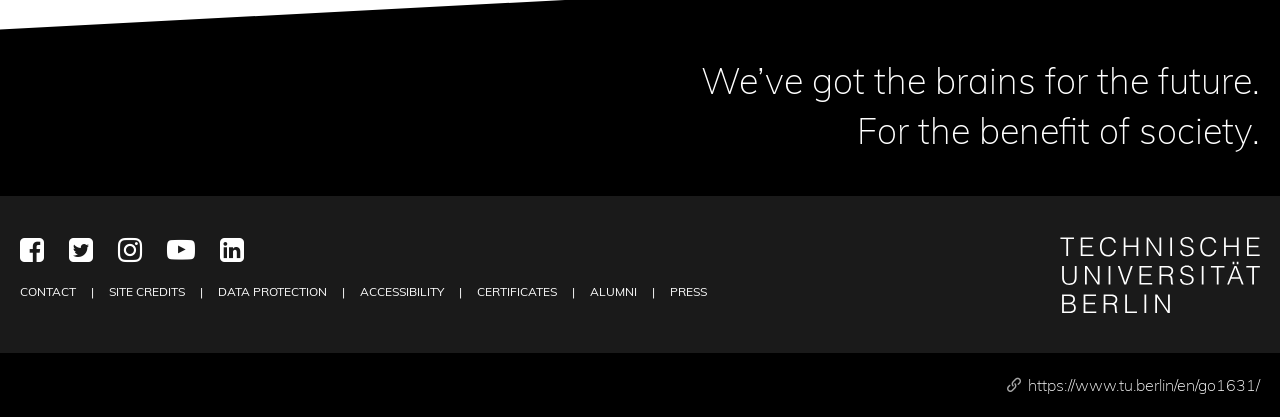Identify the bounding box coordinates of the area you need to click to perform the following instruction: "View SITE CREDITS".

[0.073, 0.673, 0.156, 0.723]